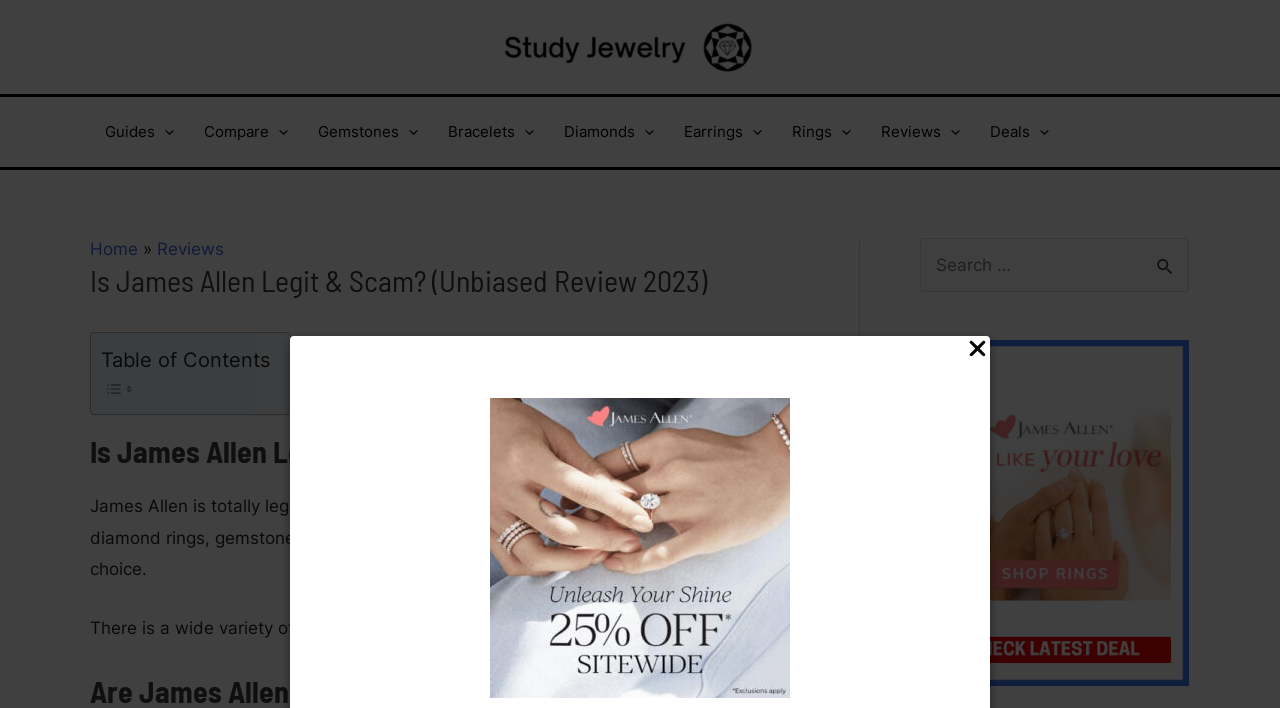Provide the bounding box coordinates of the HTML element this sentence describes: "alt="james allen"". The bounding box coordinates consist of four float numbers between 0 and 1, i.e., [left, top, right, bottom].

[0.719, 0.708, 0.929, 0.737]